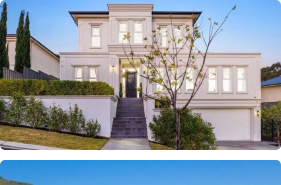Give a one-word or short phrase answer to the question: 
What type of tree is present in the front yard?

Small tree